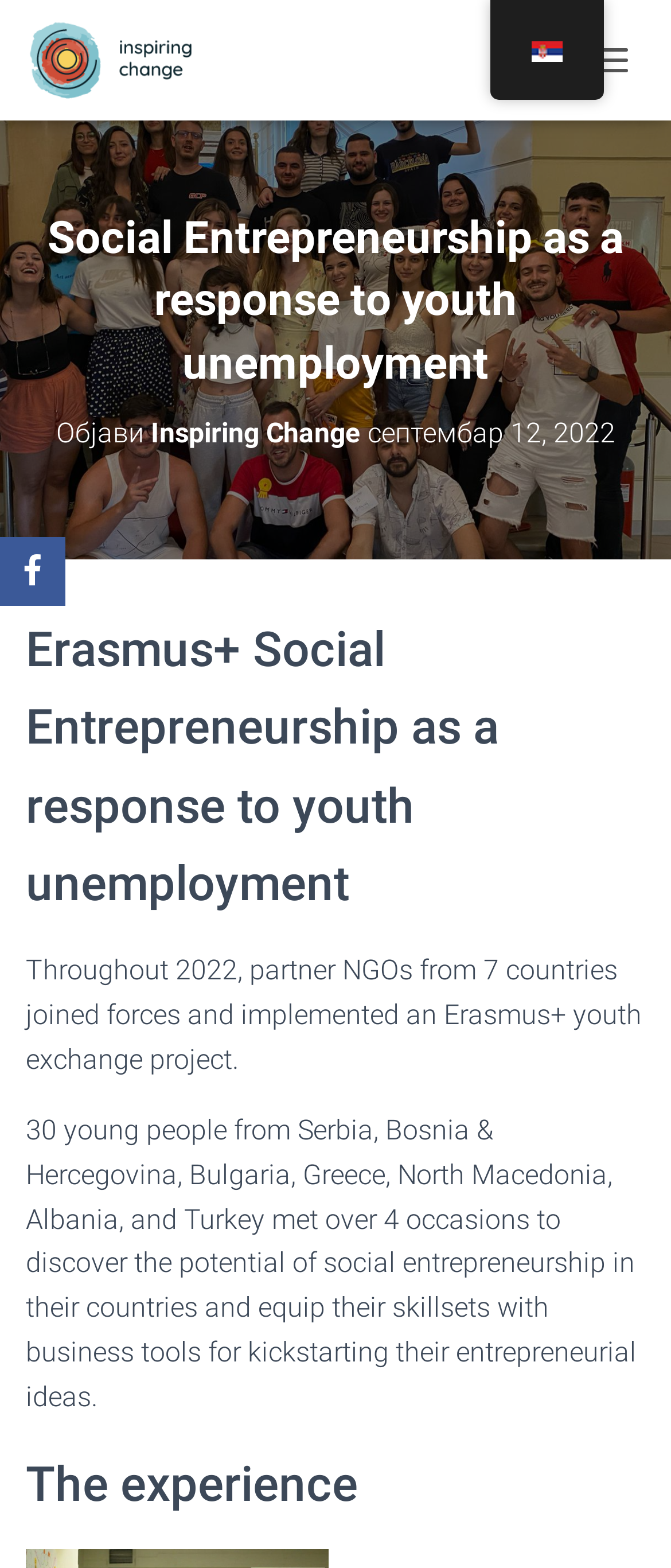Find the UI element described as: "aria-label="Facebook"" and predict its bounding box coordinates. Ensure the coordinates are four float numbers between 0 and 1, [left, top, right, bottom].

[0.0, 0.342, 0.097, 0.386]